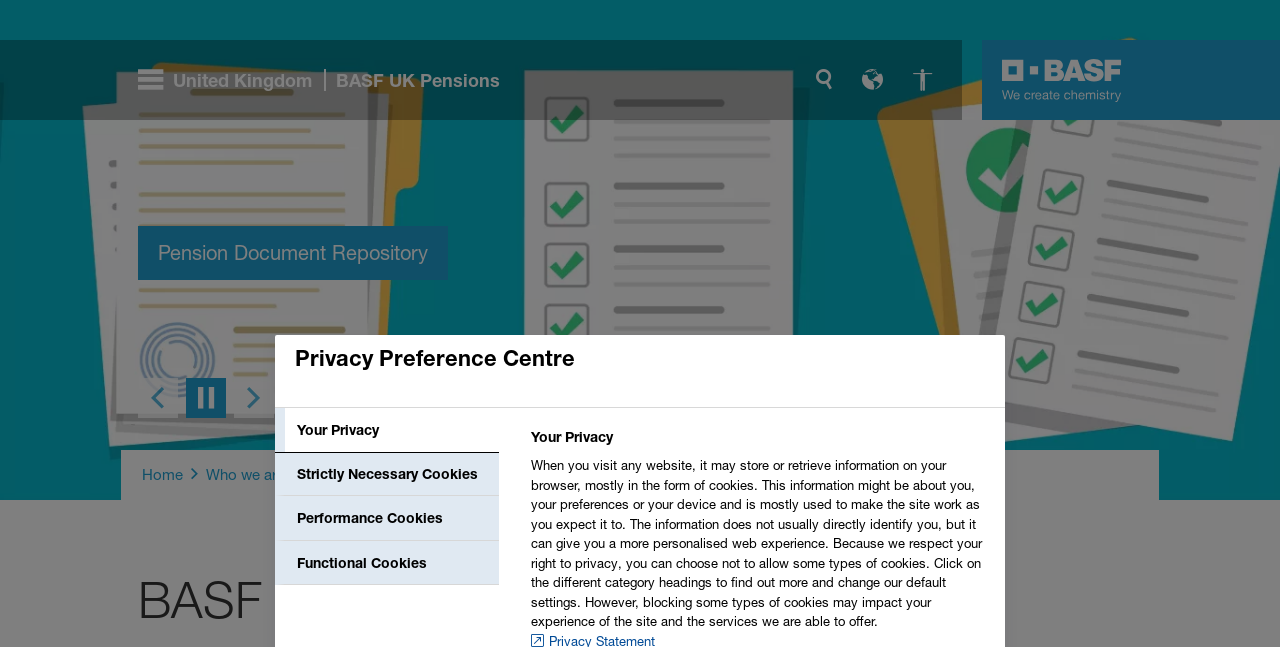Please identify the coordinates of the bounding box for the clickable region that will accomplish this instruction: "Go to Home".

[0.111, 0.719, 0.143, 0.748]